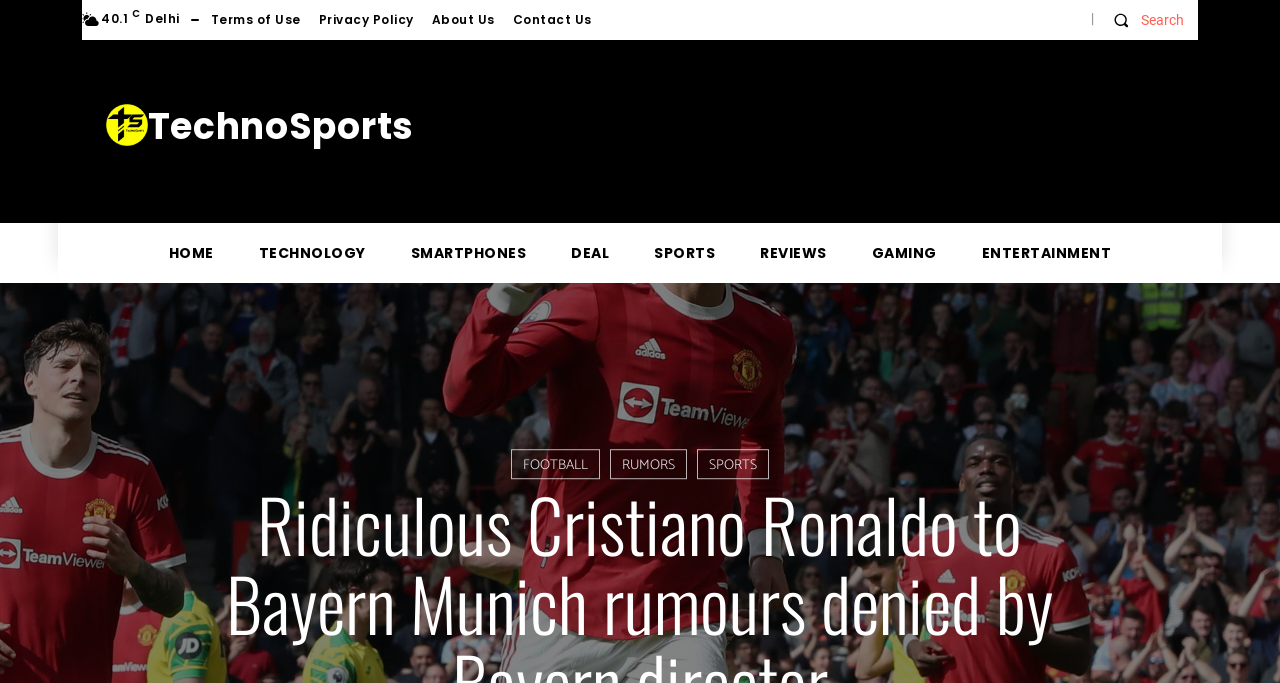Illustrate the webpage's structure and main components comprehensively.

The webpage appears to be a news article or blog post about Cristiano Ronaldo and Bayern Munich. At the top left, there is a small text "40.1" and "Delhi" which might be related to the location or weather. Below these texts, there are several links to important pages such as "Terms of Use", "Privacy Policy", "About Us", and "Contact Us". 

On the top right, there is a search button with a small magnifying glass icon. Next to the search button, there is a logo of "TechnoSports" with an image of a logo. 

Below the logo, there is a navigation menu with links to different categories such as "HOME", "TECHNOLOGY", "SMARTPHONES", "DEAL", "SPORTS", "REVIEWS", "GAMING", and "ENTERTAINMENT". 

In the main content area, there is a title "Ridiculous Cristiano Ronaldo to Bayern Munich rumours denied by Bayern director" which suggests that the article is about Cristiano Ronaldo and Bayern Munich. 

On the right side of the page, there are additional links to subcategories under "SPORTS", including "FOOTBALL", "RUMORS", and "SPORTS" again.